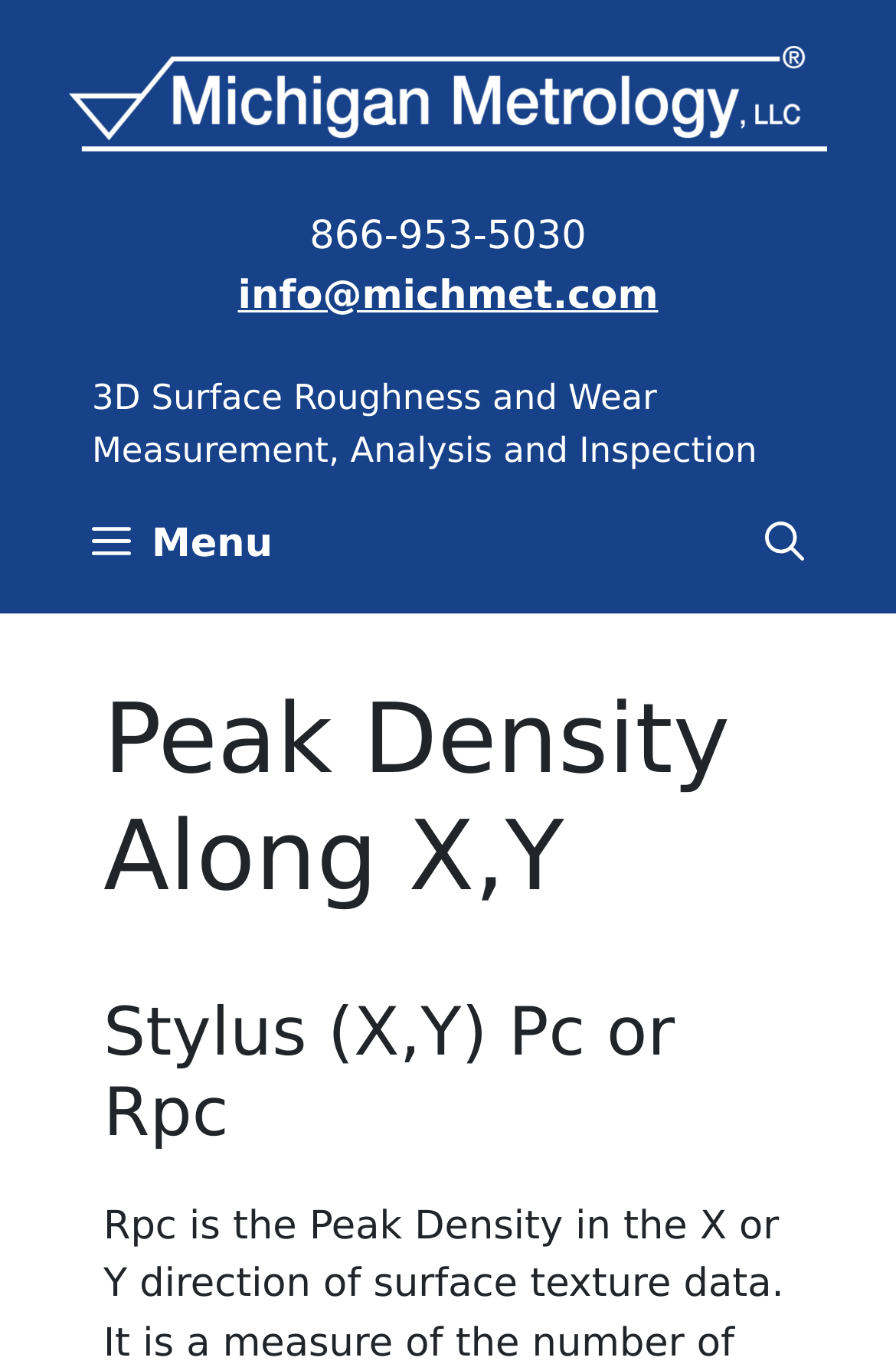Please specify the bounding box coordinates in the format (top-left x, top-left y, bottom-right x, bottom-right y), with values ranging from 0 to 1. Identify the bounding box for the UI component described as follows: Menu

[0.051, 0.349, 0.356, 0.45]